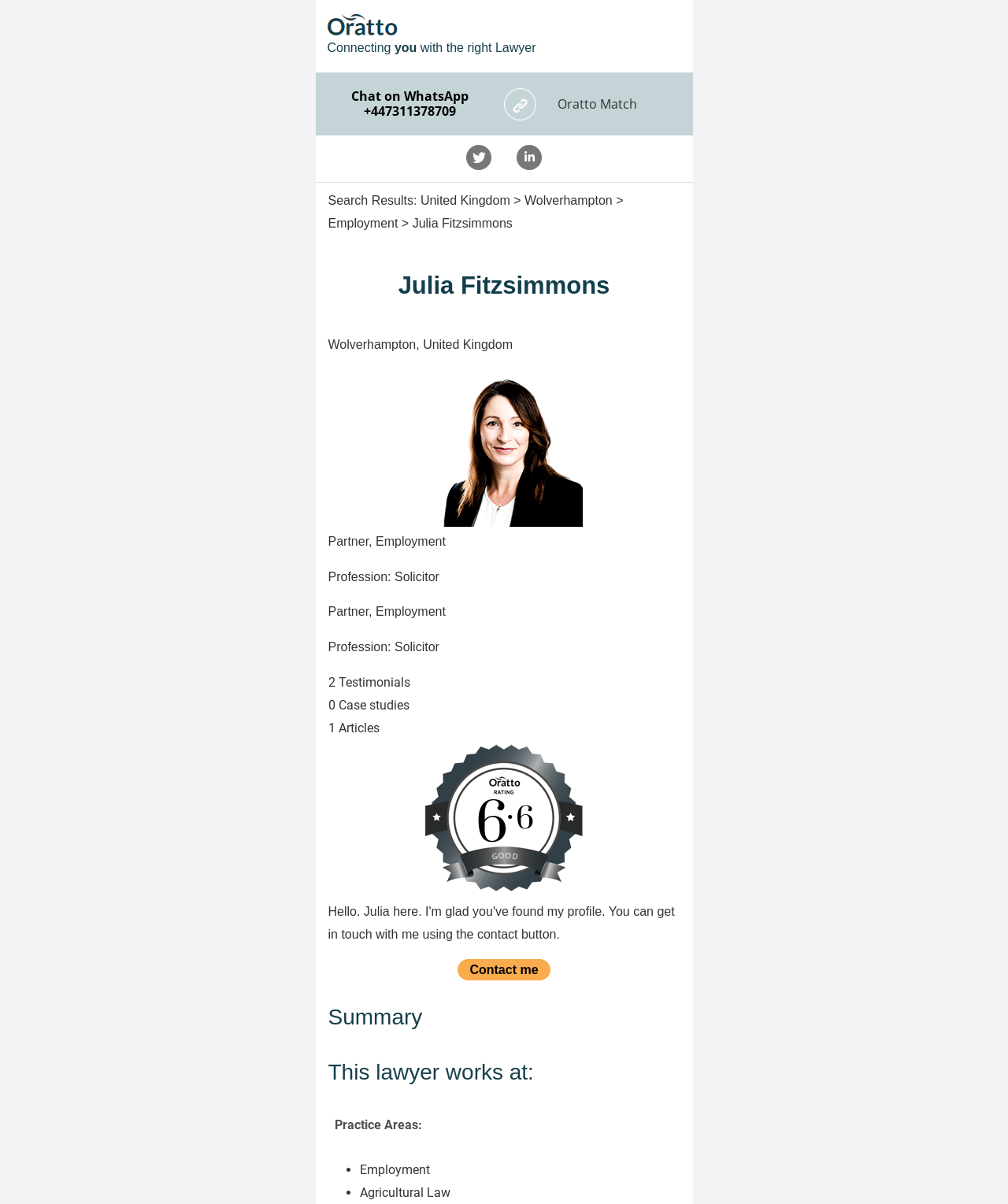What is one of Julia Fitzsimmons' practice areas?
Look at the webpage screenshot and answer the question with a detailed explanation.

I found the answer by looking at the list marker '•' located at [0.343, 0.963, 0.348, 0.982] and the static text 'Employment' located at [0.357, 0.966, 0.426, 0.978] which is under the heading 'Practice Areas:'.